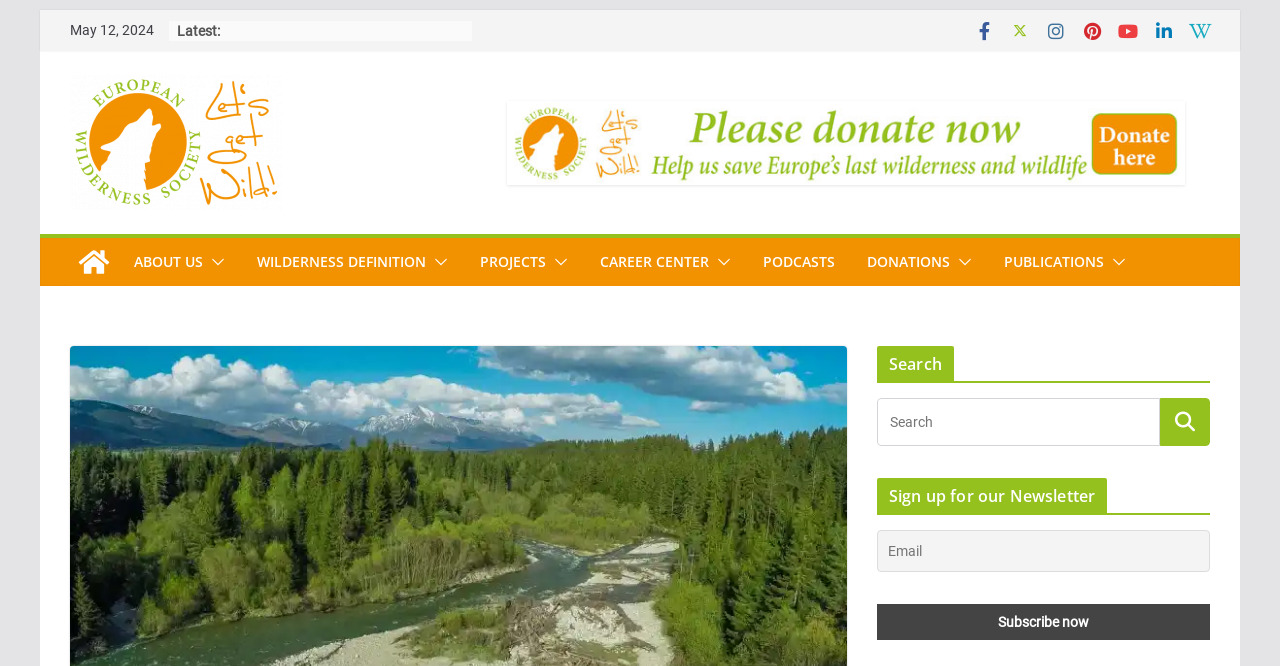Extract the bounding box coordinates for the described element: "Publications". The coordinates should be represented as four float numbers between 0 and 1: [left, top, right, bottom].

[0.784, 0.373, 0.862, 0.415]